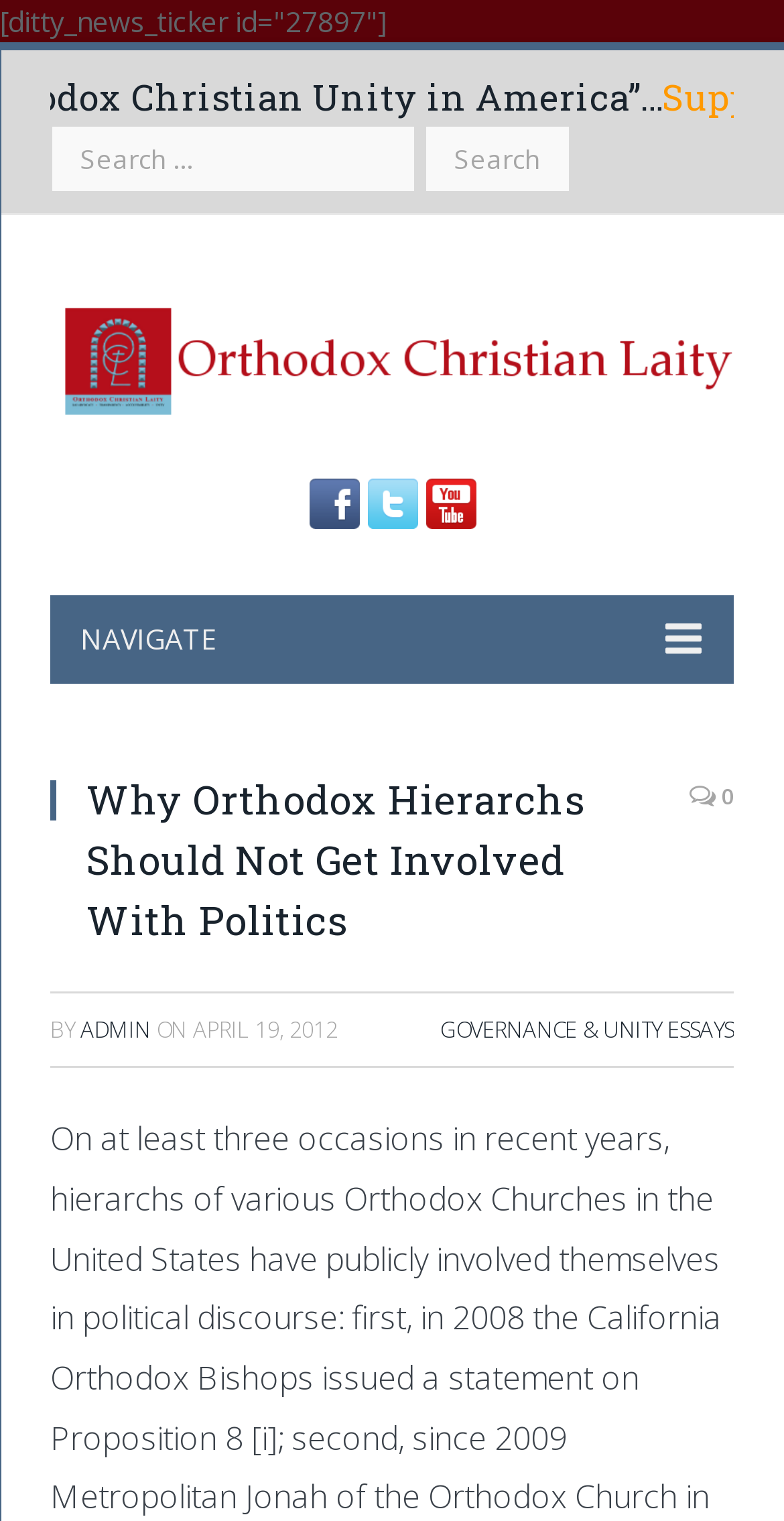Locate the coordinates of the bounding box for the clickable region that fulfills this instruction: "View Governance & Unity Essays".

[0.562, 0.666, 0.936, 0.686]